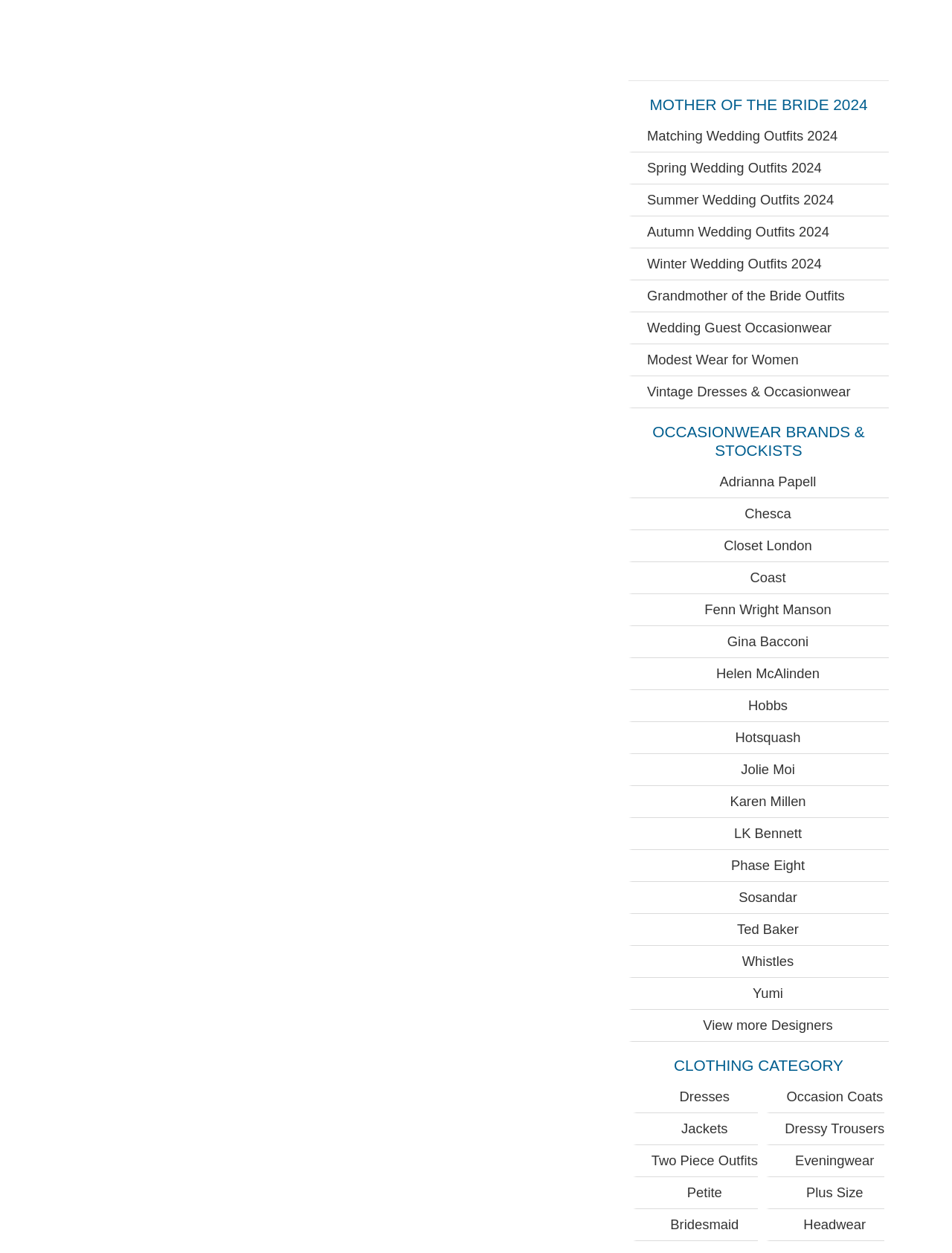Locate the bounding box of the user interface element based on this description: "Fenn Wright Manson".

[0.664, 0.474, 0.934, 0.499]